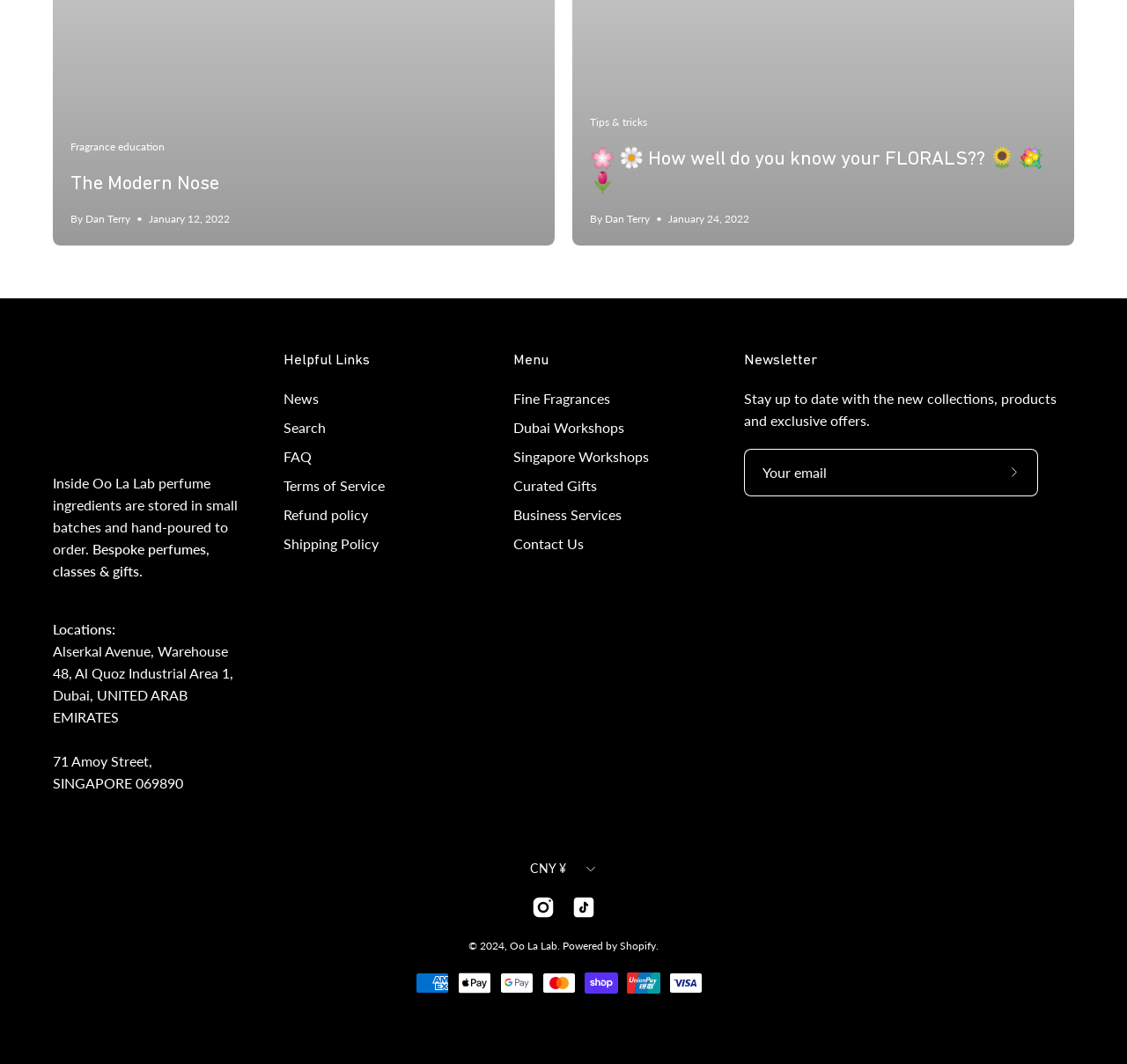Use the details in the image to answer the question thoroughly: 
How many payment methods are accepted by Oo La Lab?

The footer of the webpage shows 7 payment method logos: American Express, Apple Pay, Google Pay, Mastercard, Shop Pay, Union Pay, and Visa, indicating that Oo La Lab accepts these 7 payment methods.